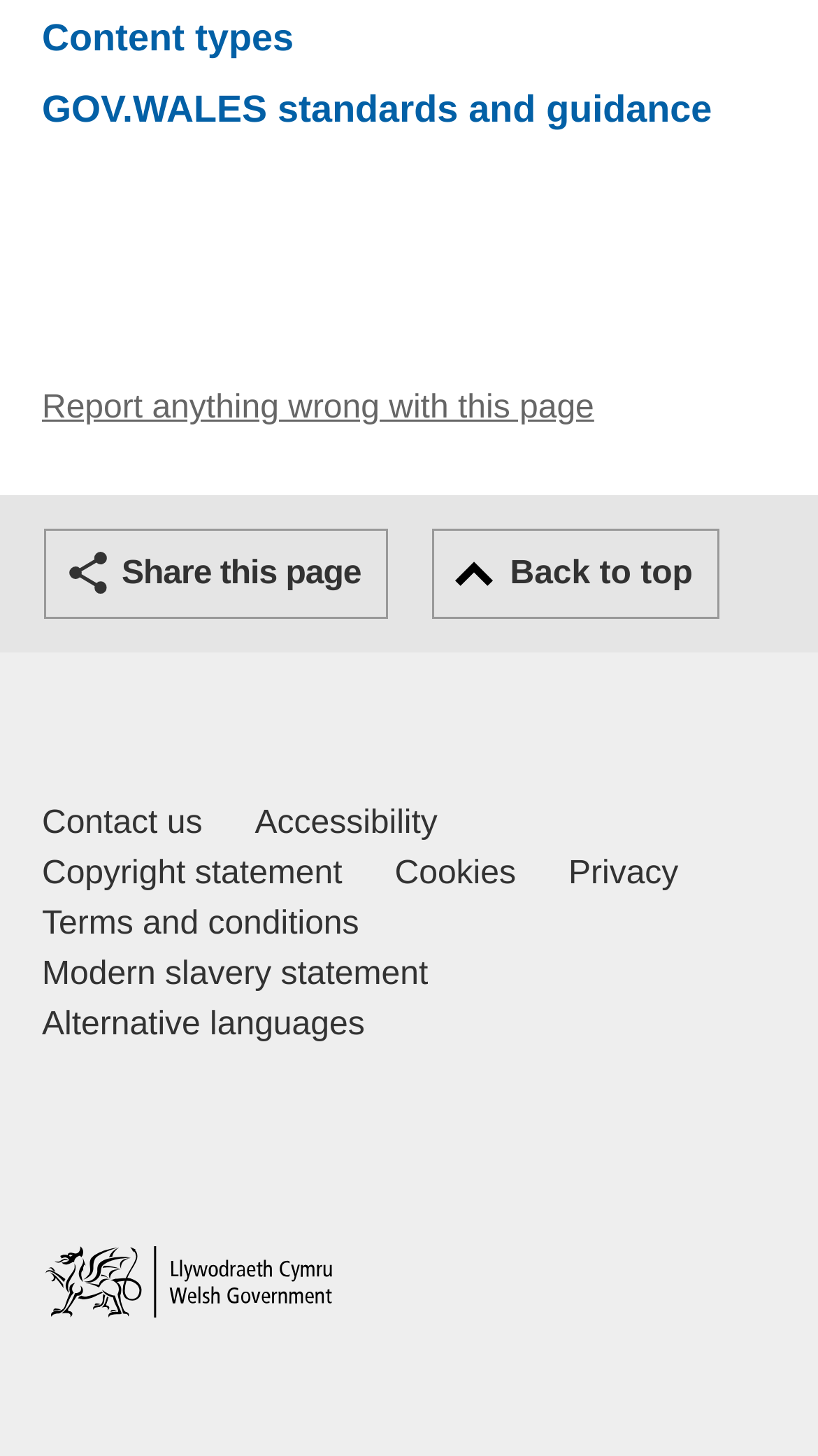Observe the image and answer the following question in detail: How many links are present in the footer section?

I counted the number of link elements within the navigation element with the description 'Footer links' and found 8 links, including 'Contact us', 'Accessibility', 'Copyright statement', and others.